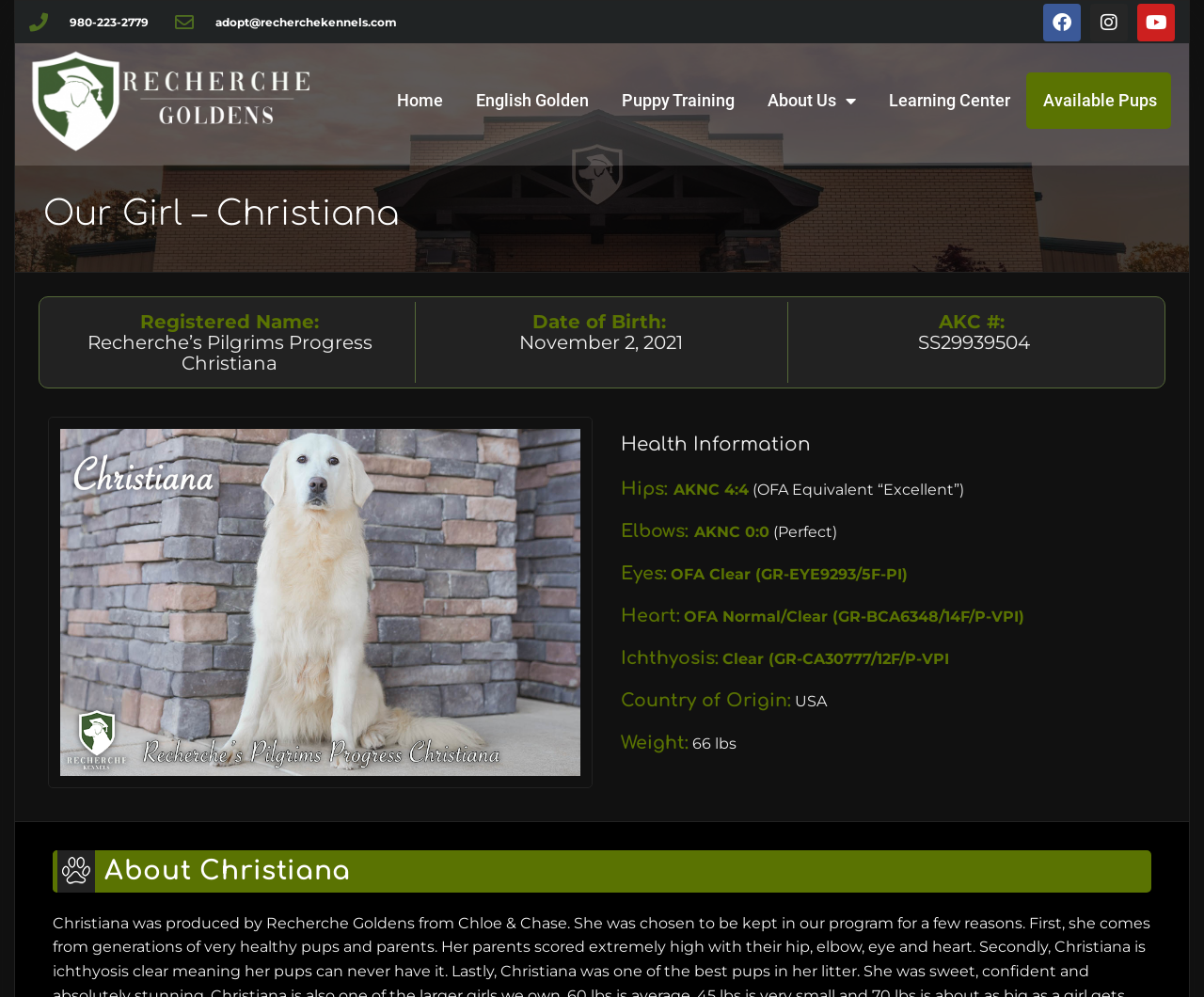Could you please study the image and provide a detailed answer to the question:
What is Christiana's date of birth?

I found Christiana's date of birth by looking at the StaticText element with the text 'November 2, 2021' which is located under the 'Date of Birth:' label.